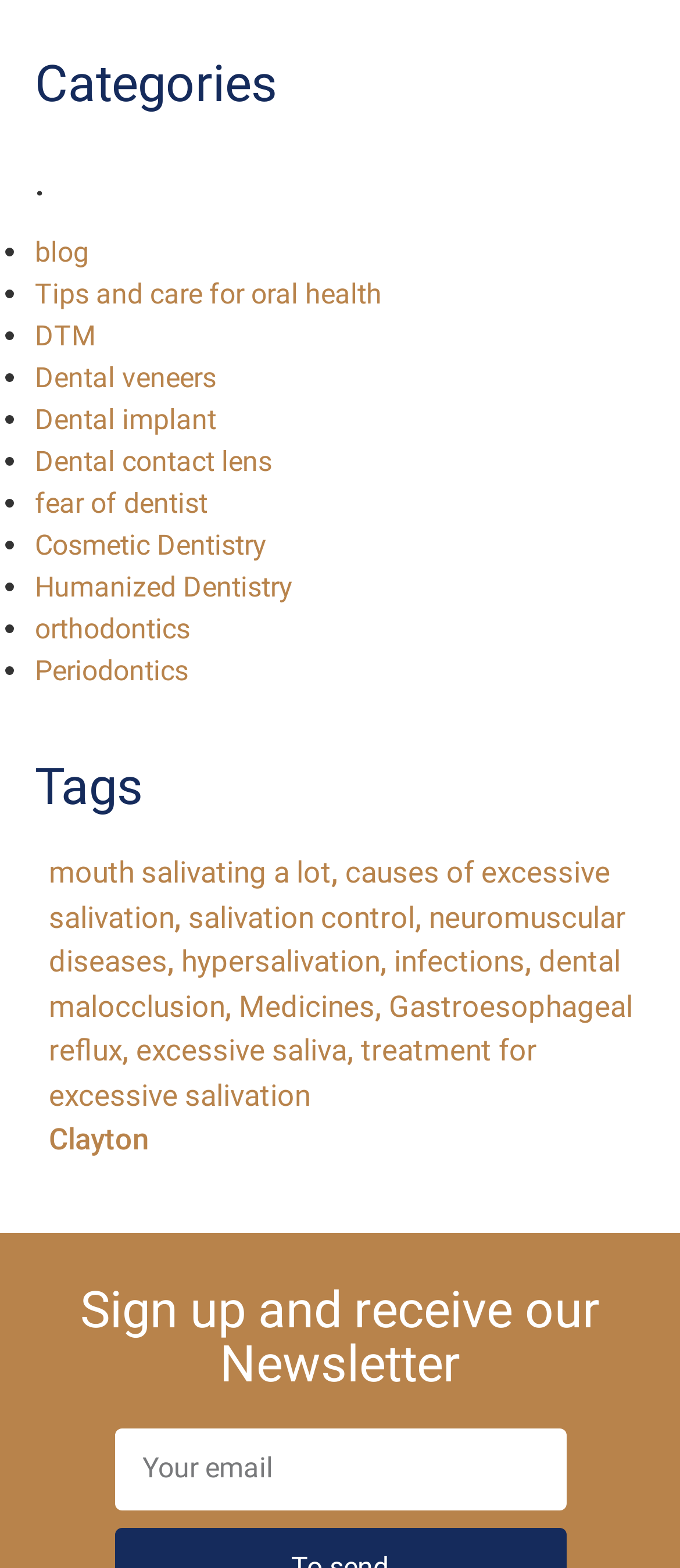Please determine the bounding box coordinates for the UI element described here. Use the format (top-left x, top-left y, bottom-right x, bottom-right y) with values bounded between 0 and 1: Periodontics

[0.051, 0.537, 0.277, 0.558]